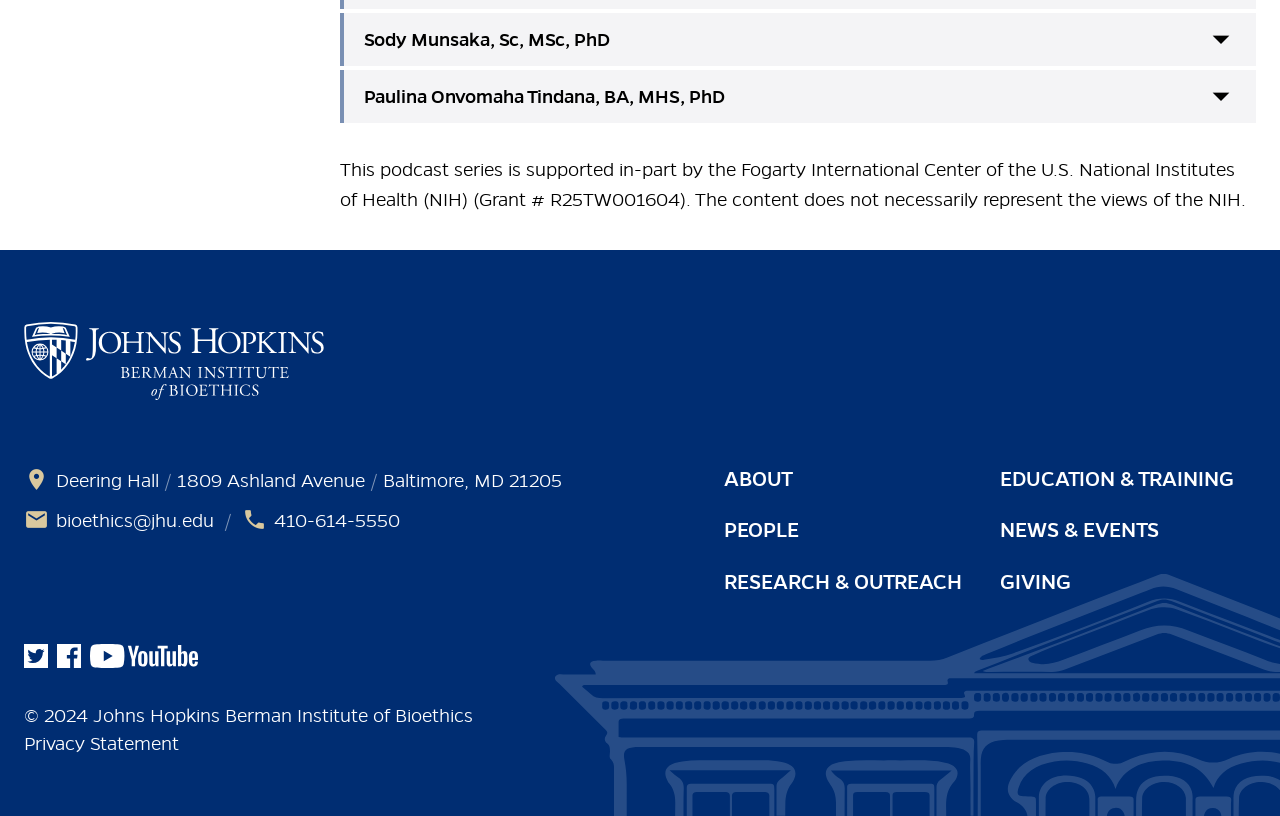What is the phone number to contact?
Please use the image to provide an in-depth answer to the question.

The phone number to contact is mentioned in the link element with the text '410-614-5550', which is likely a contact number for the institute.